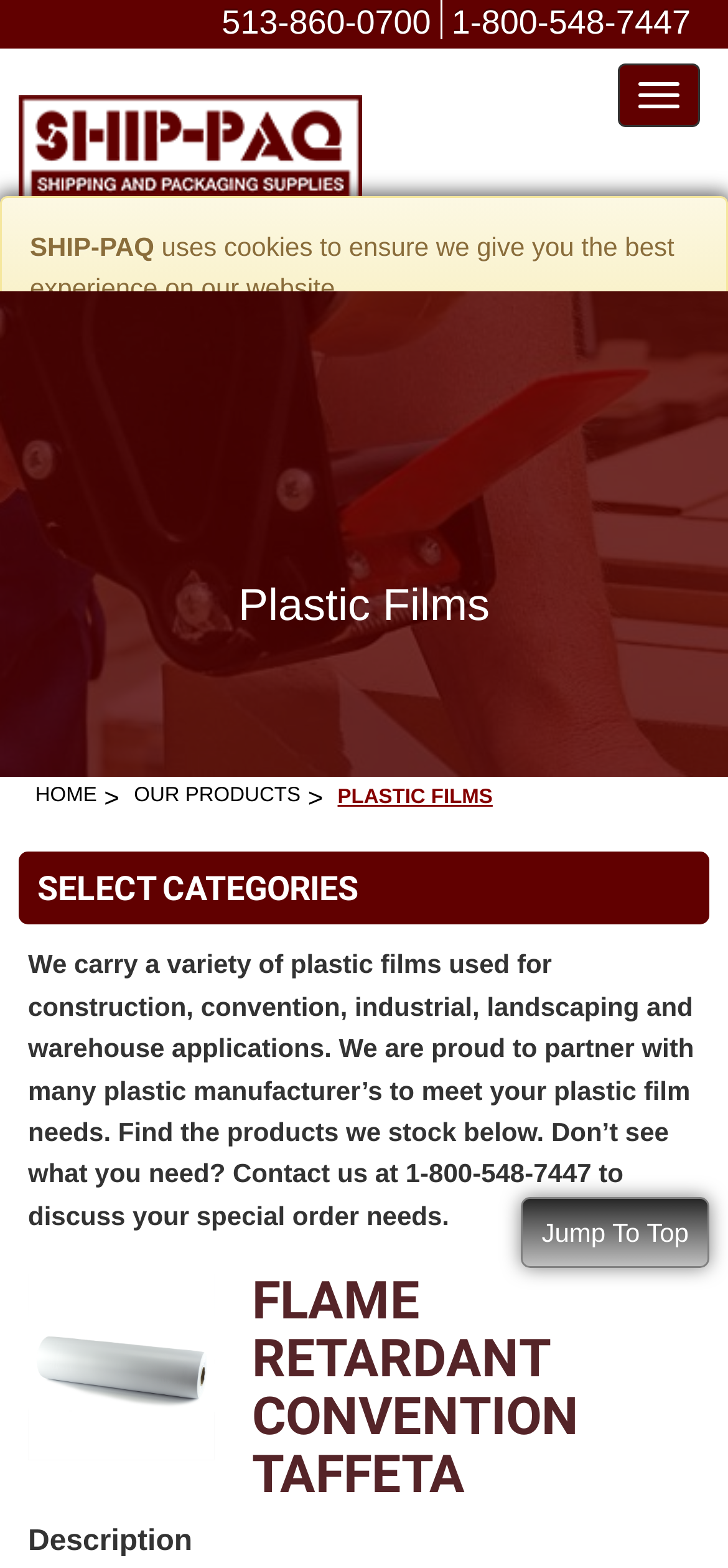Locate the bounding box coordinates of the element's region that should be clicked to carry out the following instruction: "jump to the top of the page". The coordinates need to be four float numbers between 0 and 1, i.e., [left, top, right, bottom].

[0.716, 0.763, 0.974, 0.809]